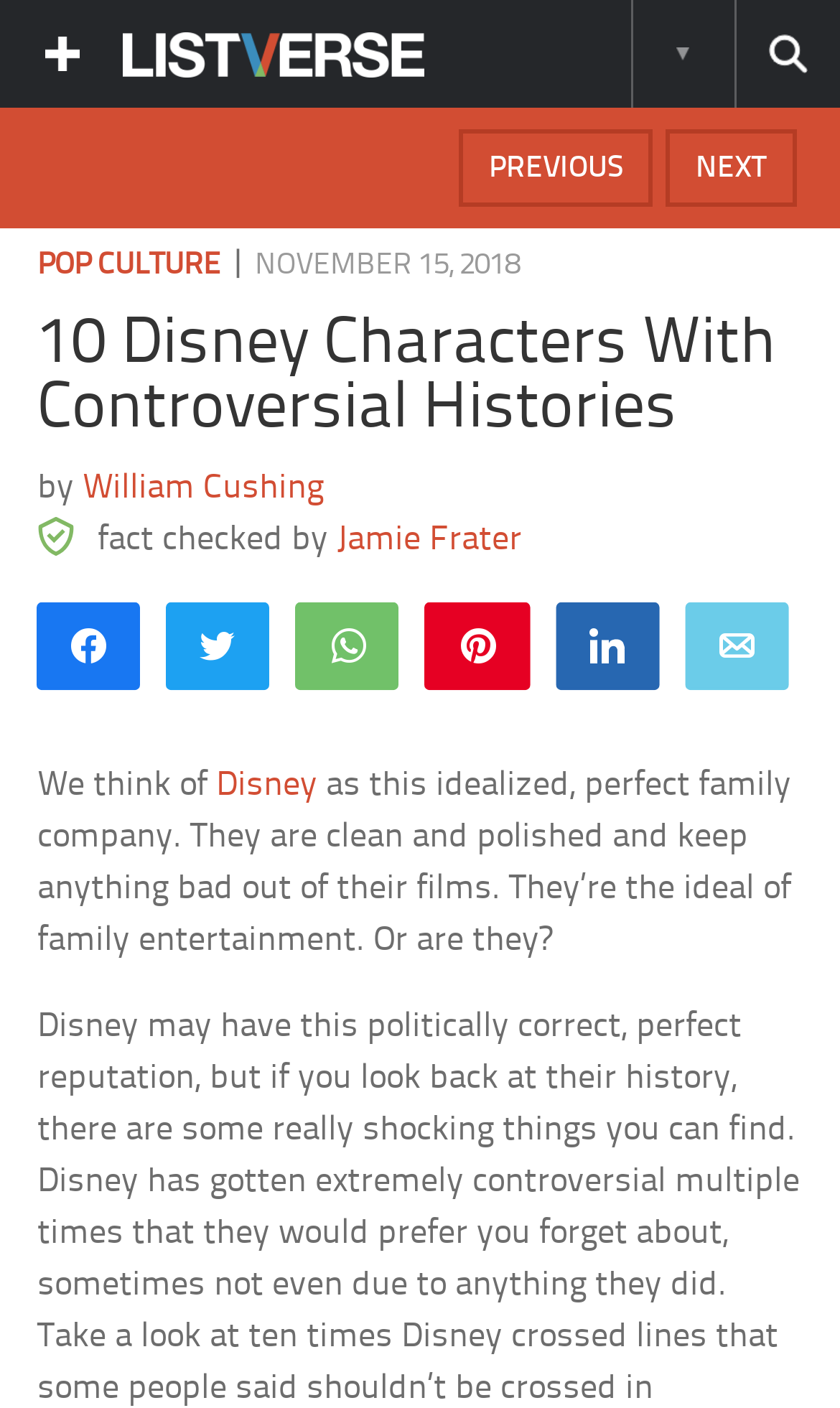Identify and provide the text of the main header on the webpage.

10 Disney Characters With Controversial Histories